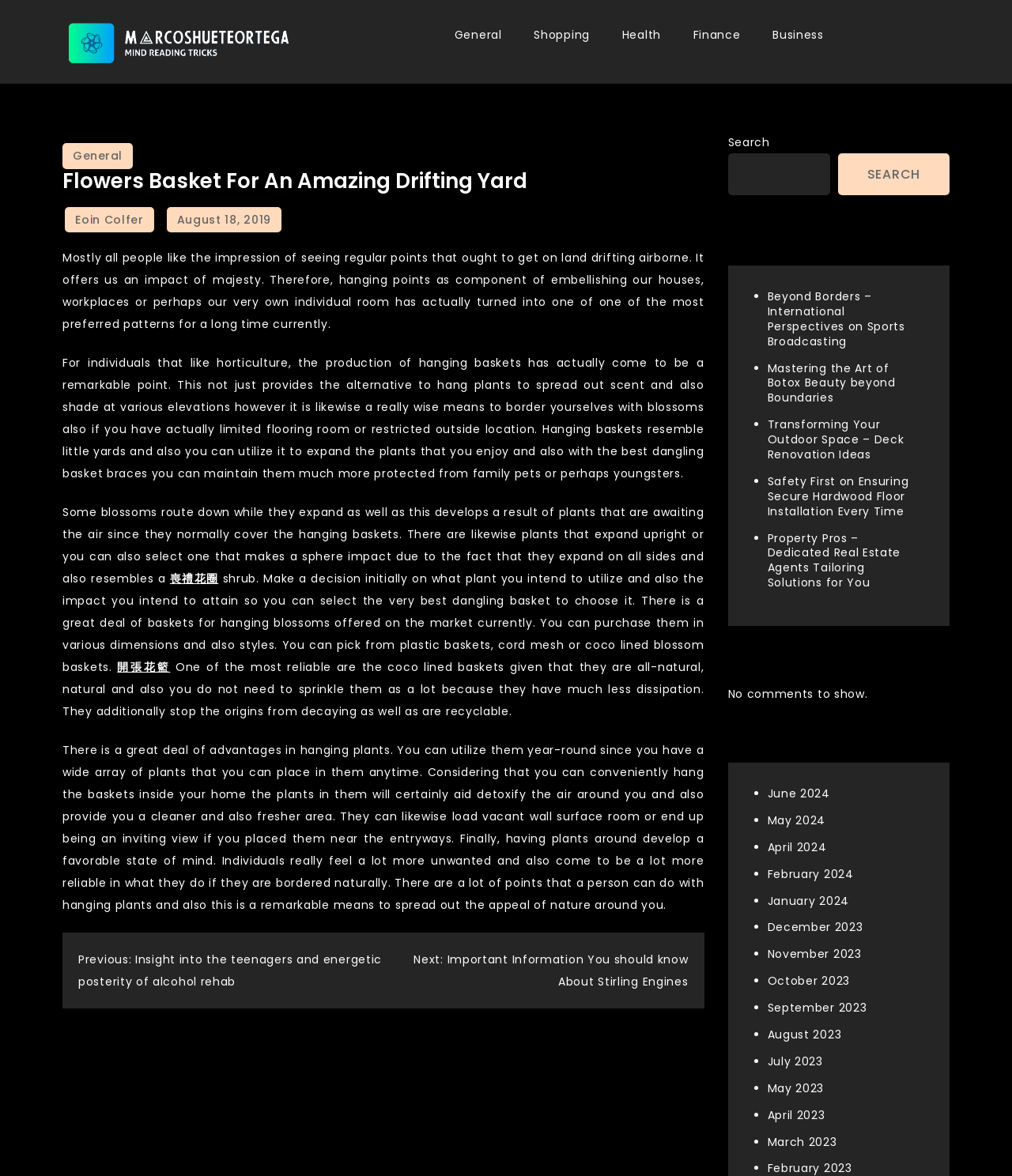Explain the contents of the webpage comprehensively.

This webpage is about flowers and gardening, specifically discussing the benefits and uses of hanging baskets. At the top, there is a navigation menu with links to "General", "Shopping", "Health", "Finance", and "Business". Below this, there is a main content area with an article about hanging baskets. The article has a heading "Flowers Basket For An Amazing Drifting Yard" and is divided into several paragraphs discussing the advantages of using hanging baskets, such as creating a sense of majesty, providing an alternative to traditional gardening, and purifying the air.

To the right of the article, there is a sidebar with several sections. The first section is a search bar with a button labeled "Search". Below this, there is a section titled "Recent Posts" with a list of links to other articles, including "Beyond Borders – International Perspectives on Sports Broadcasting" and "Transforming Your Outdoor Space – Deck Renovation Ideas". Next, there is a section titled "Recent Comments" with a message indicating that there are no comments to show. Finally, there is a section titled "Archives" with a list of links to monthly archives, ranging from June 2024 to March 2023.

Throughout the webpage, there are several links to other articles and websites, including links to specific authors, such as "Eoin Colfer", and links to related topics, such as "喪禮花圈" and "開張花籃". There are also several images and icons, including a logo for "Mind Reading Tricks" at the top of the page.